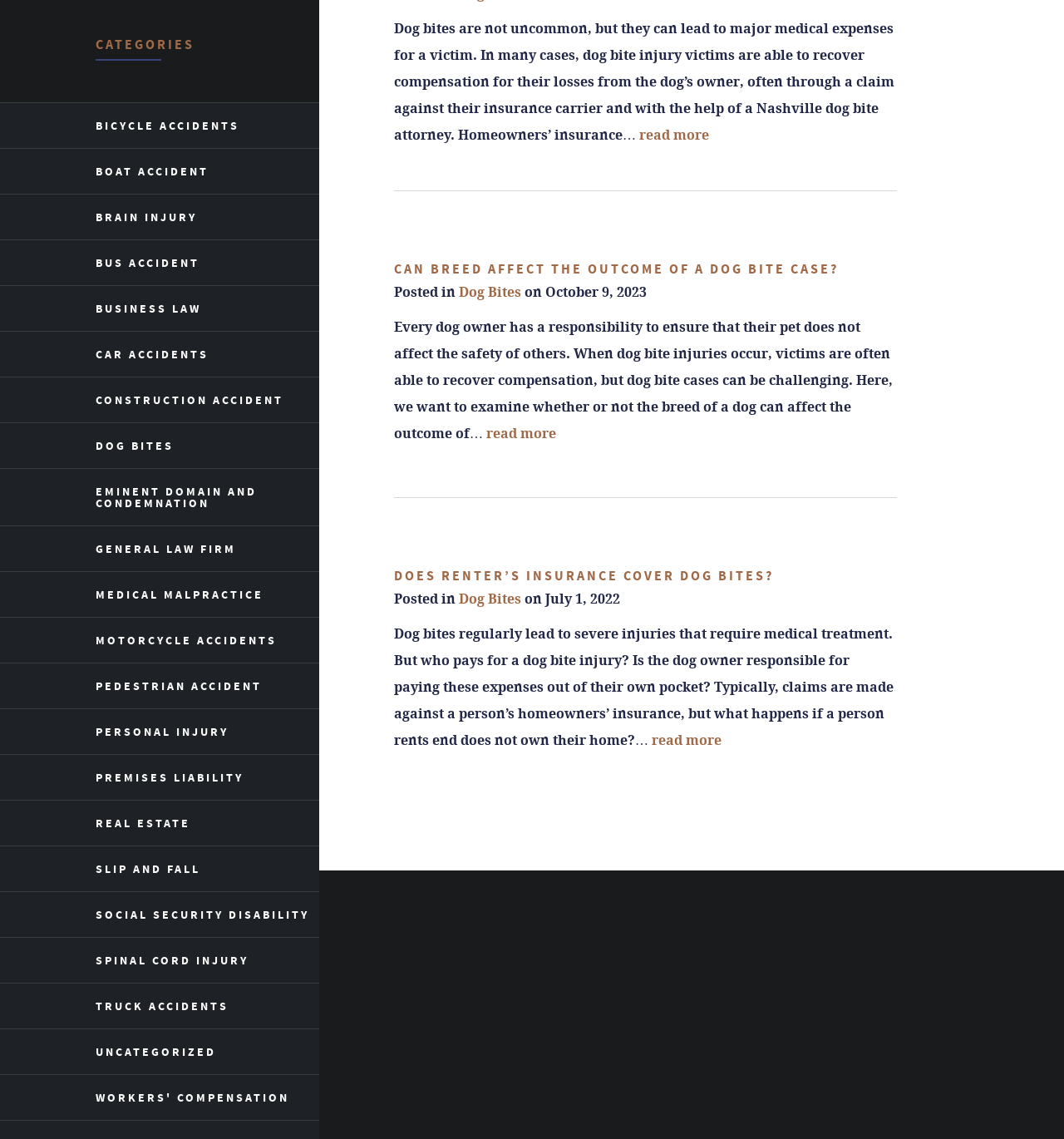Specify the bounding box coordinates of the area that needs to be clicked to achieve the following instruction: "Read more about dog bites".

[0.601, 0.112, 0.666, 0.126]